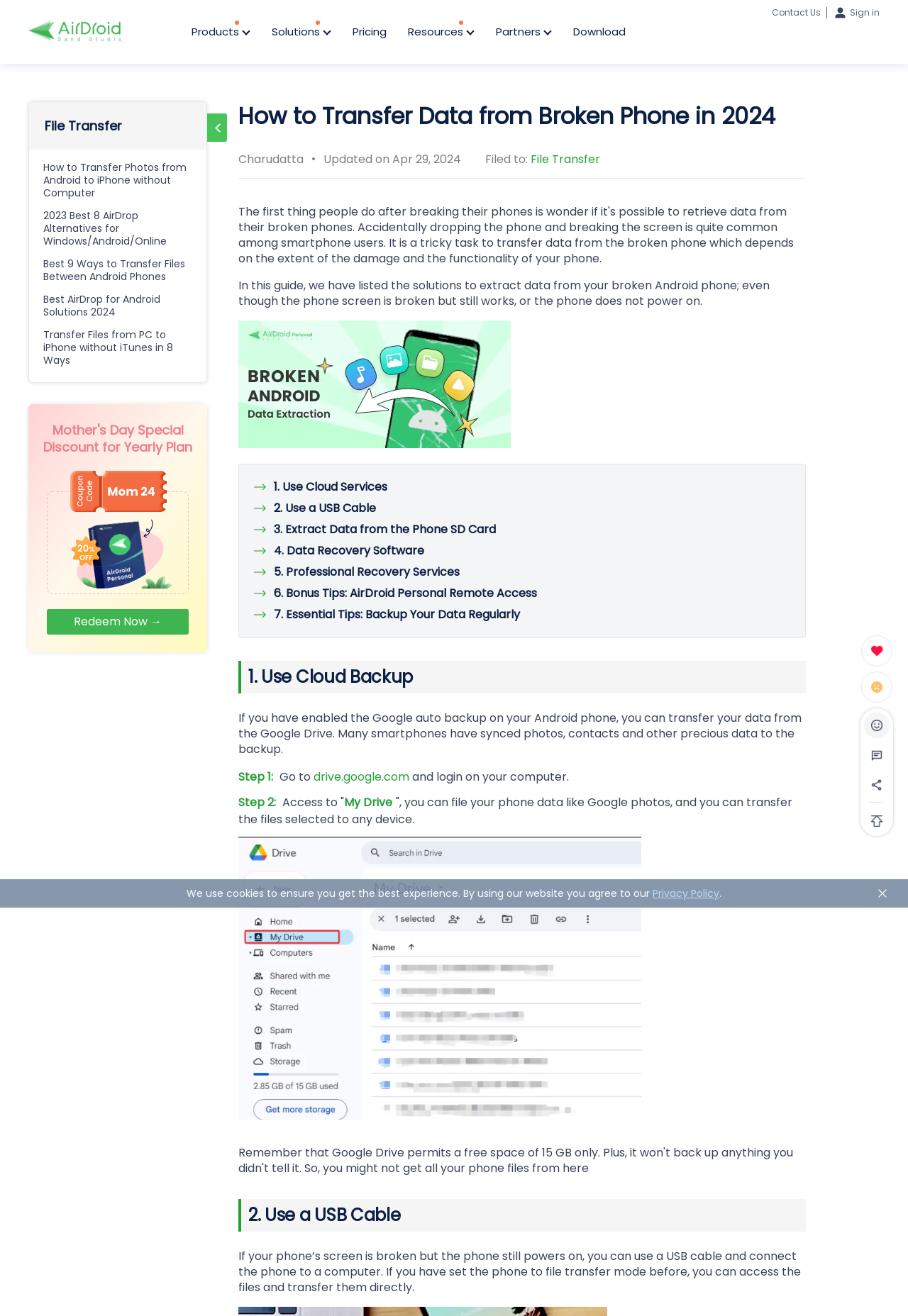How many methods are provided to transfer data from a broken phone?
Using the information from the image, provide a comprehensive answer to the question.

The webpage lists 7 methods to transfer data from a broken phone, including using cloud services, a USB cable, an external SD card, data recovery software, professional recovery services, and two bonus tips.